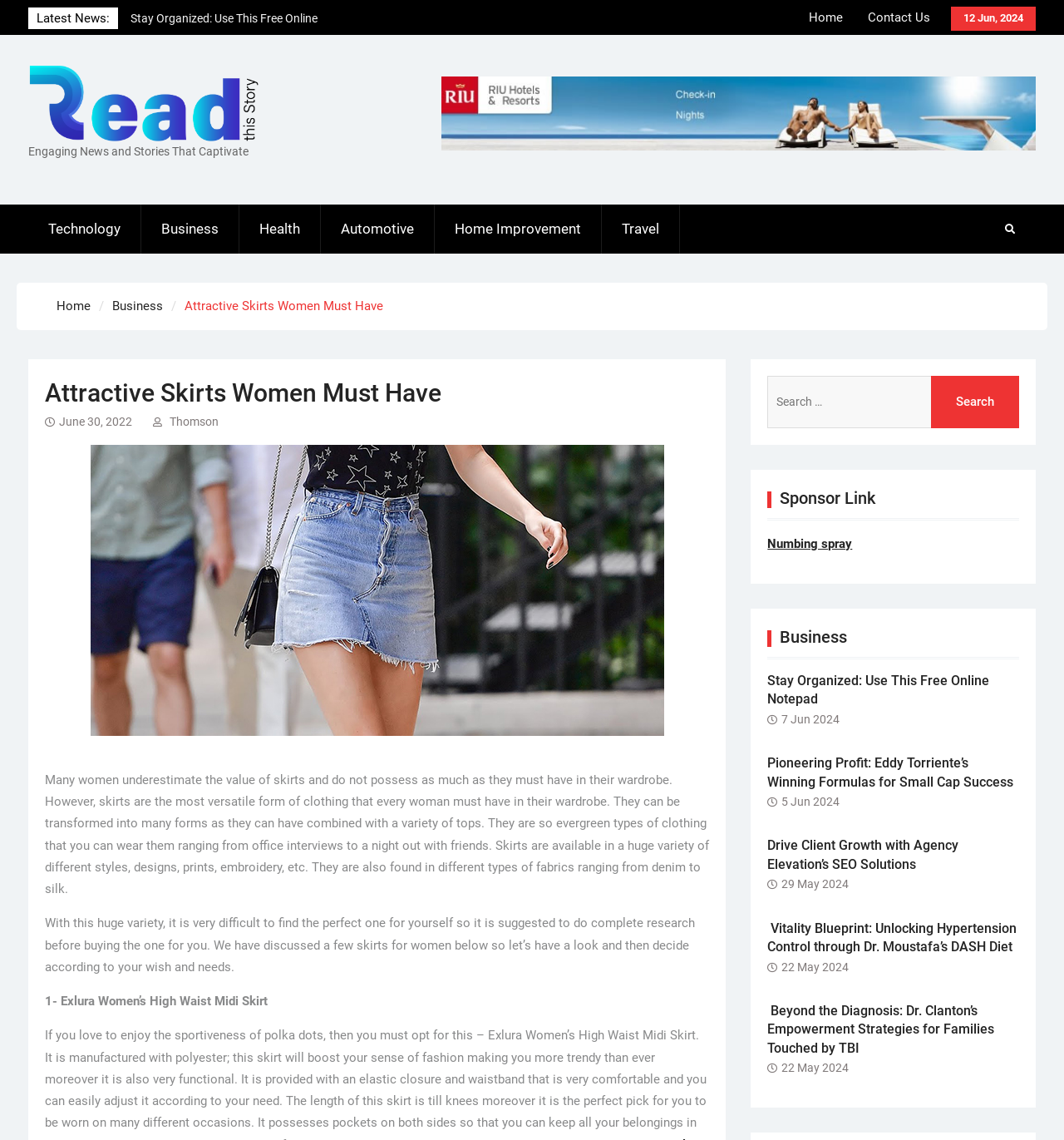Given the description: "Contact Us", determine the bounding box coordinates of the UI element. The coordinates should be formatted as four float numbers between 0 and 1, [left, top, right, bottom].

[0.804, 0.0, 0.886, 0.031]